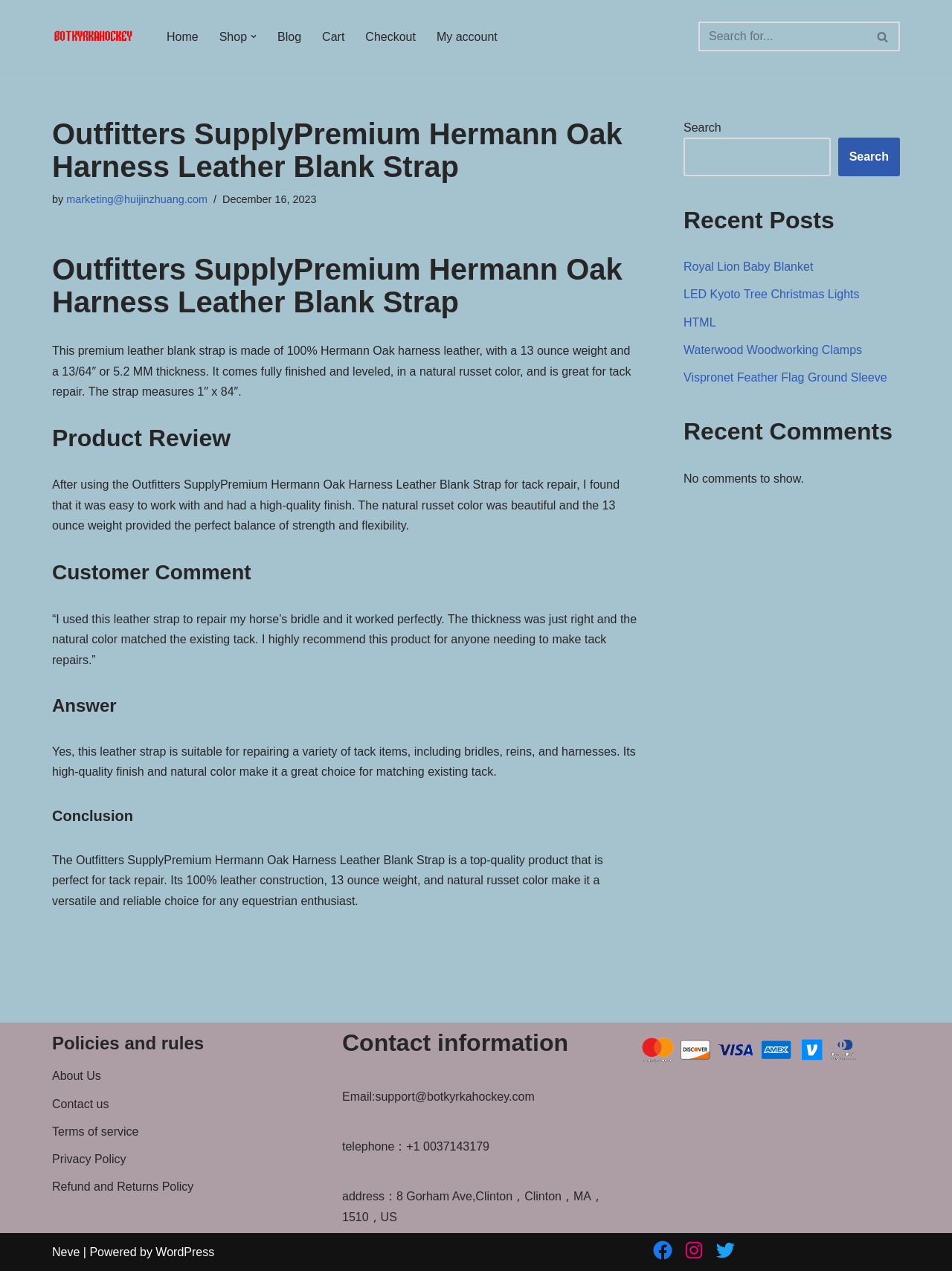Pinpoint the bounding box coordinates of the area that should be clicked to complete the following instruction: "Contact us". The coordinates must be given as four float numbers between 0 and 1, i.e., [left, top, right, bottom].

[0.055, 0.863, 0.114, 0.873]